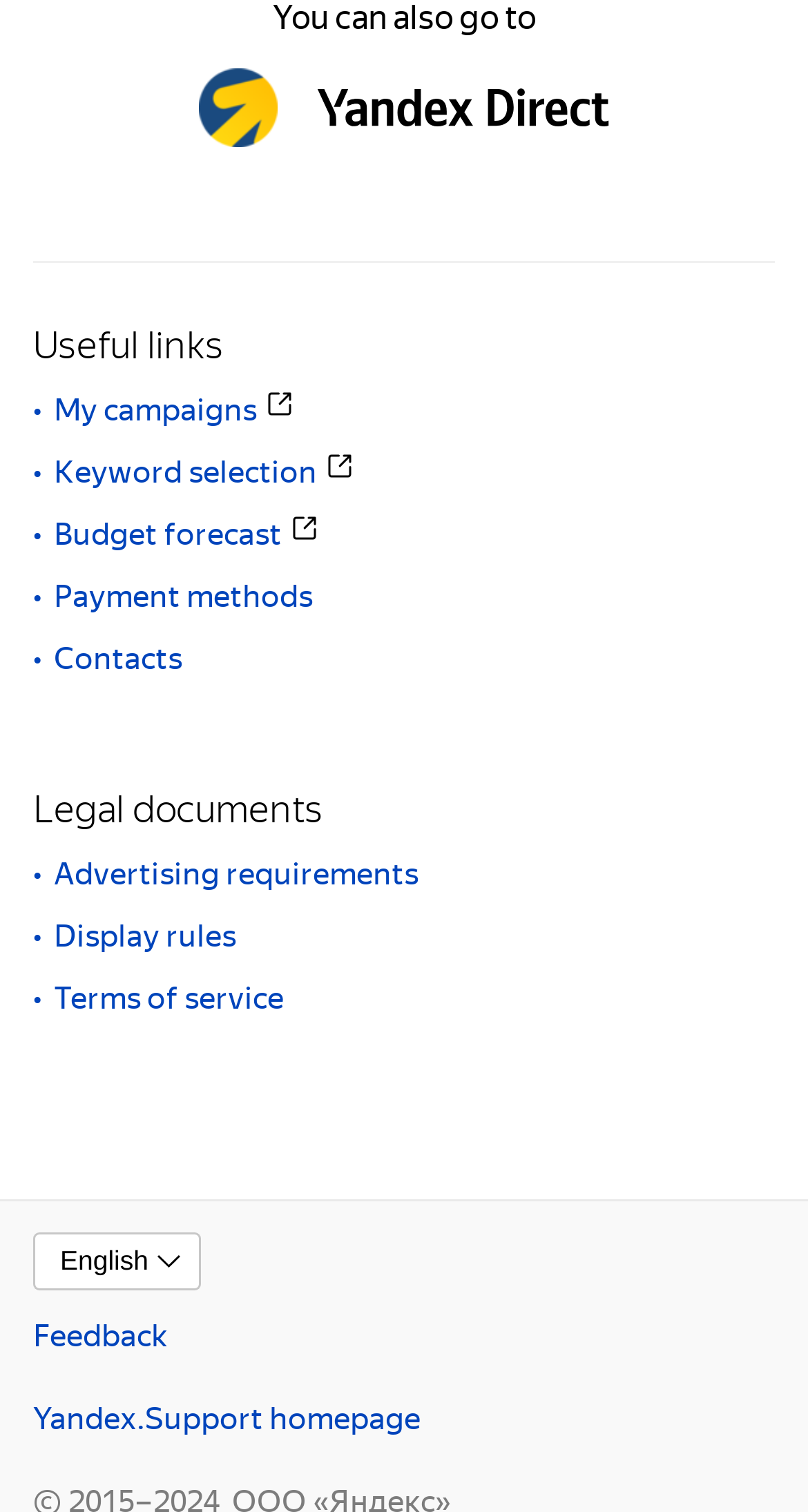Answer the following in one word or a short phrase: 
What is the second link under 'Legal documents'?

Display rules